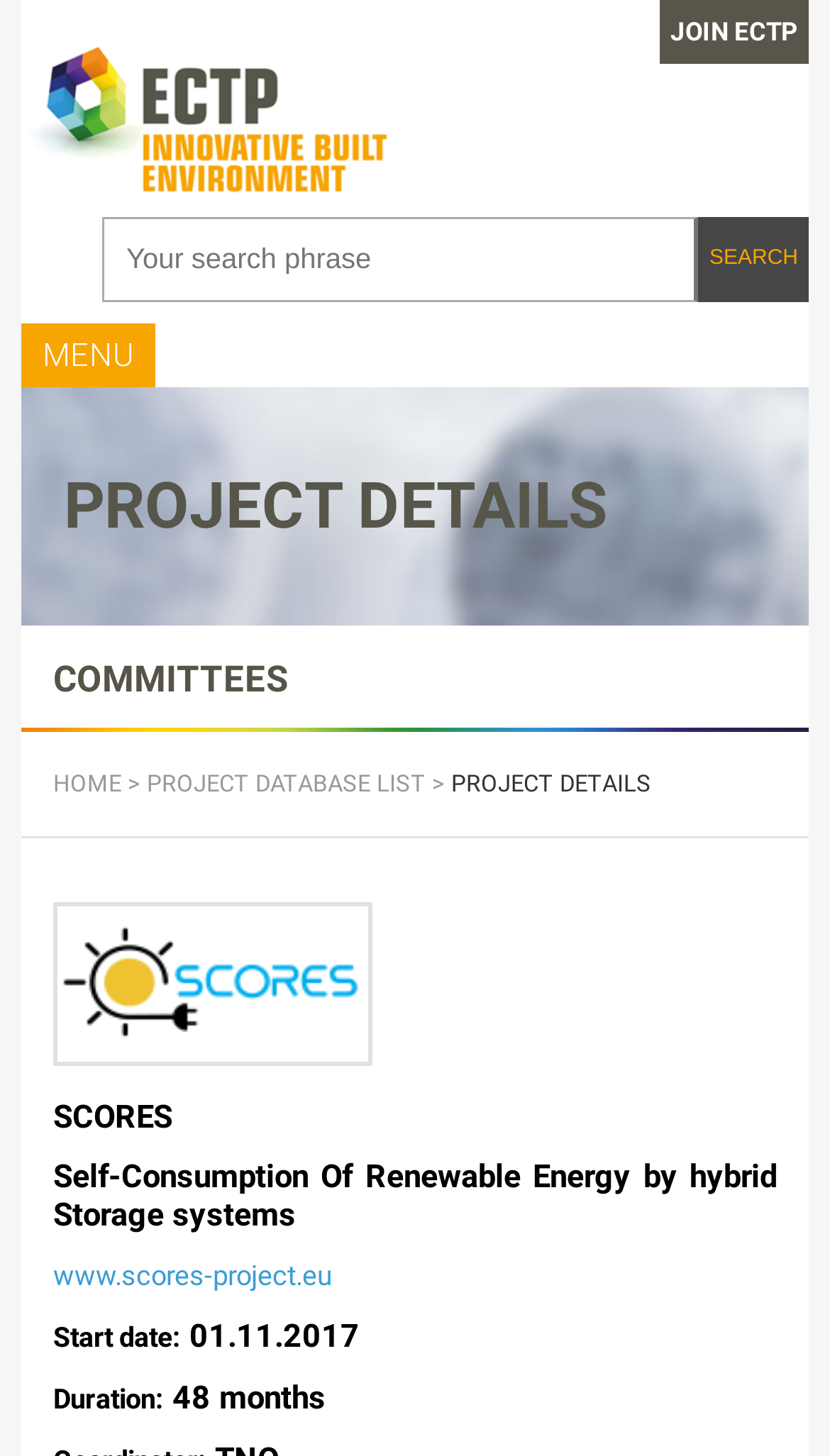Refer to the image and offer a detailed explanation in response to the question: What is the purpose of the searchbox?

The searchbox is located in the group element with a placeholder text 'Your search phrase', and it is accompanied by a 'Search' button, indicating that it is used to search for projects.